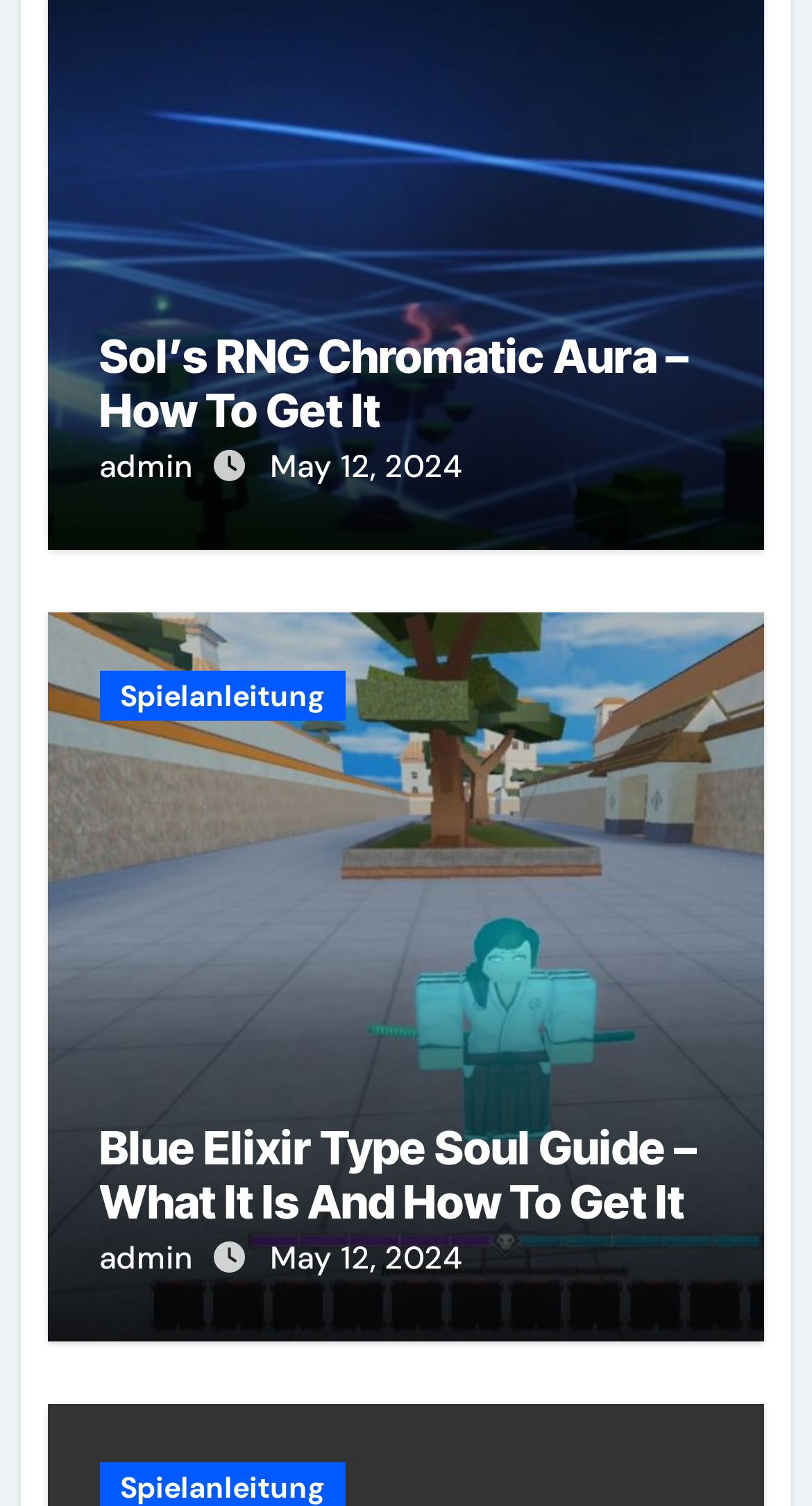Determine the bounding box coordinates of the clickable region to execute the instruction: "Visit the admin page". The coordinates should be four float numbers between 0 and 1, denoted as [left, top, right, bottom].

[0.122, 0.296, 0.248, 0.324]